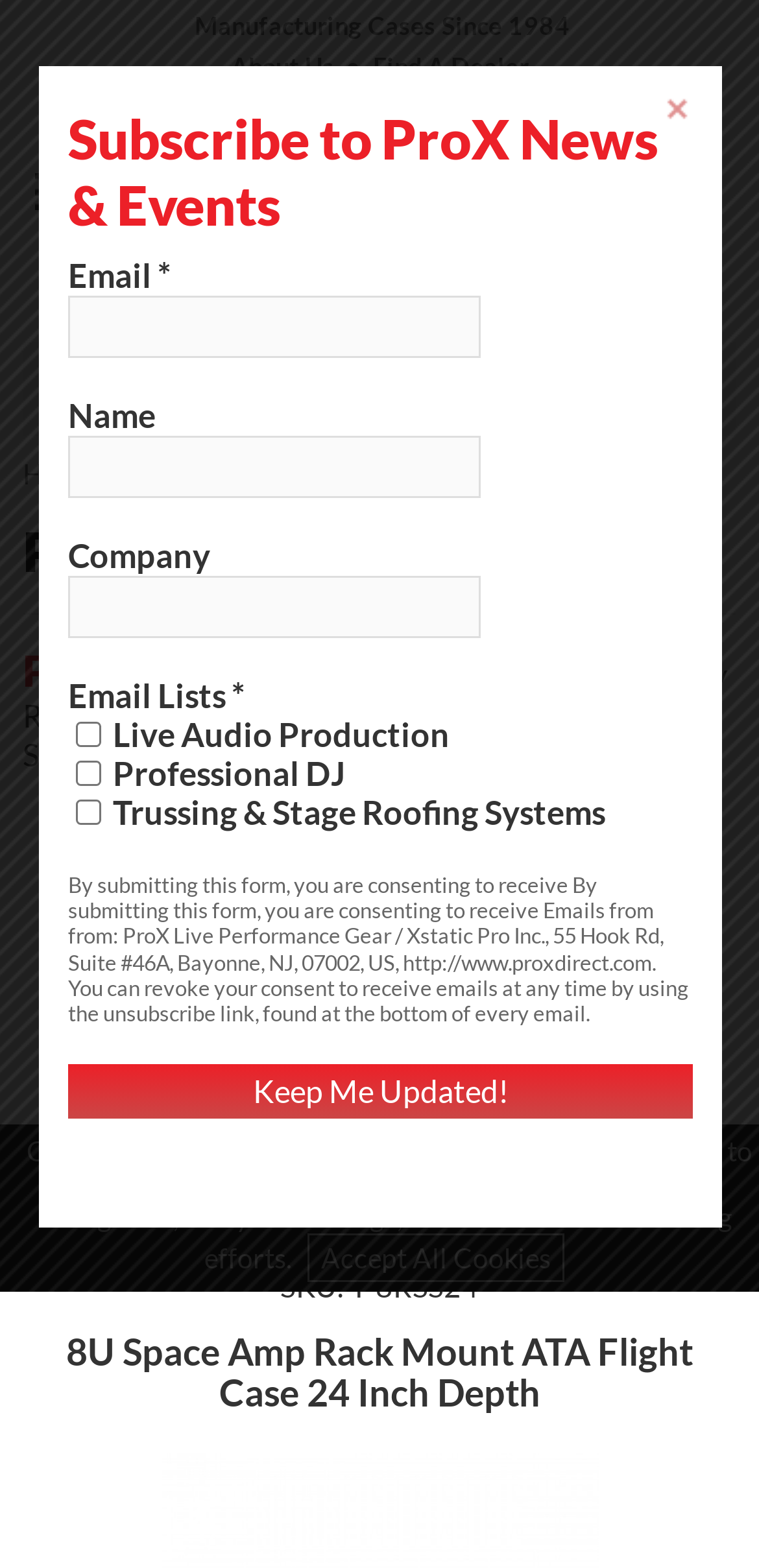Given the element description, predict the bounding box coordinates in the format (top-left x, top-left y, bottom-right x, bottom-right y), using floating point numbers between 0 and 1: Call (718) 237-2299

[0.408, 0.06, 0.723, 0.078]